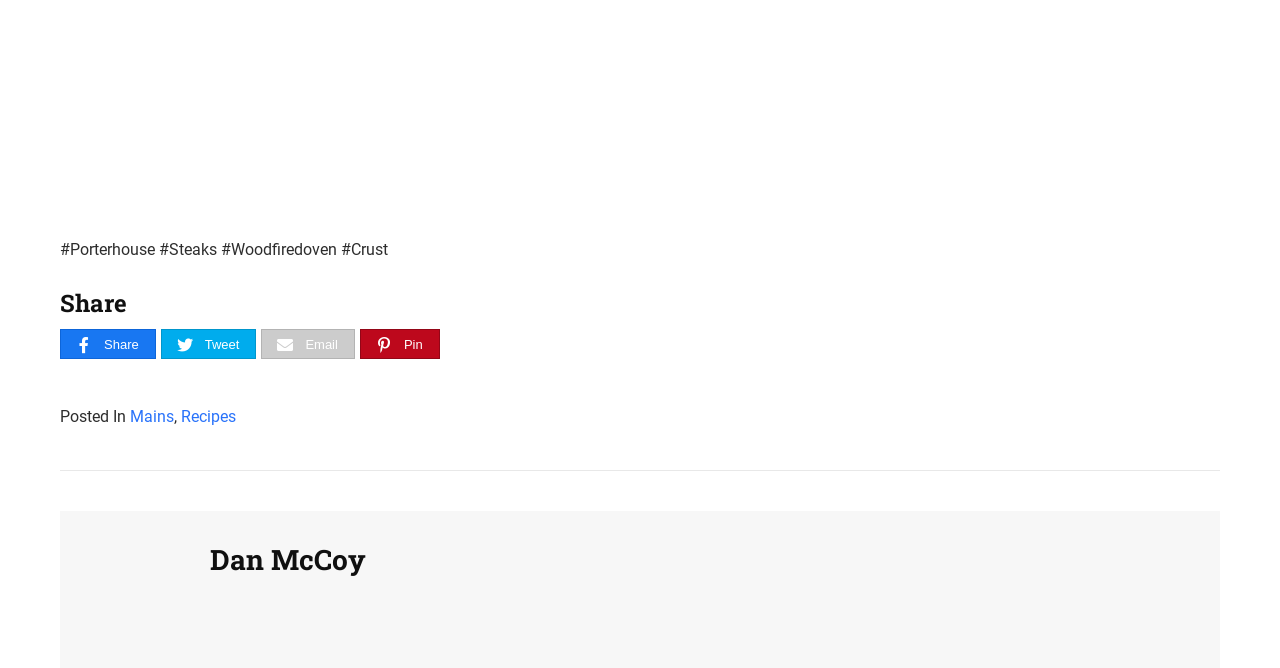How many social media sharing options are available?
Give a one-word or short phrase answer based on the image.

4